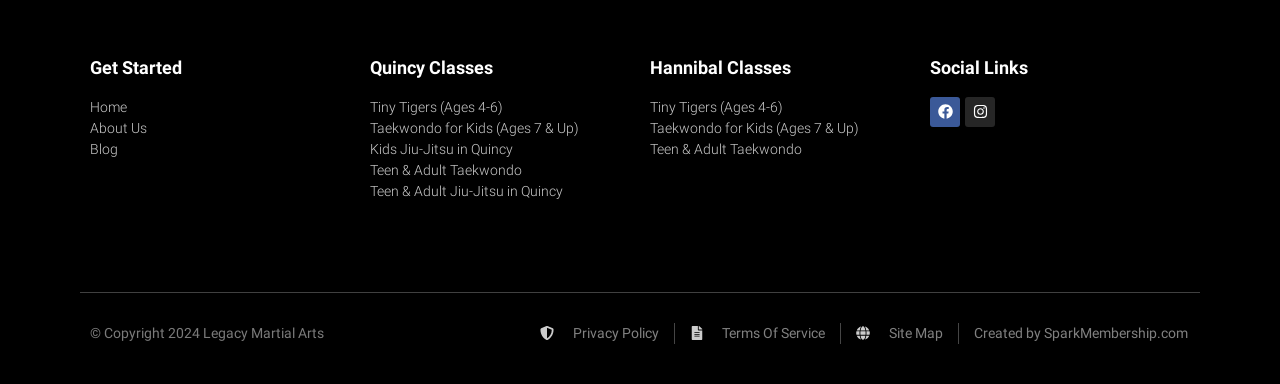Determine the bounding box coordinates of the target area to click to execute the following instruction: "View Taekwondo for Kids classes."

[0.289, 0.306, 0.492, 0.361]